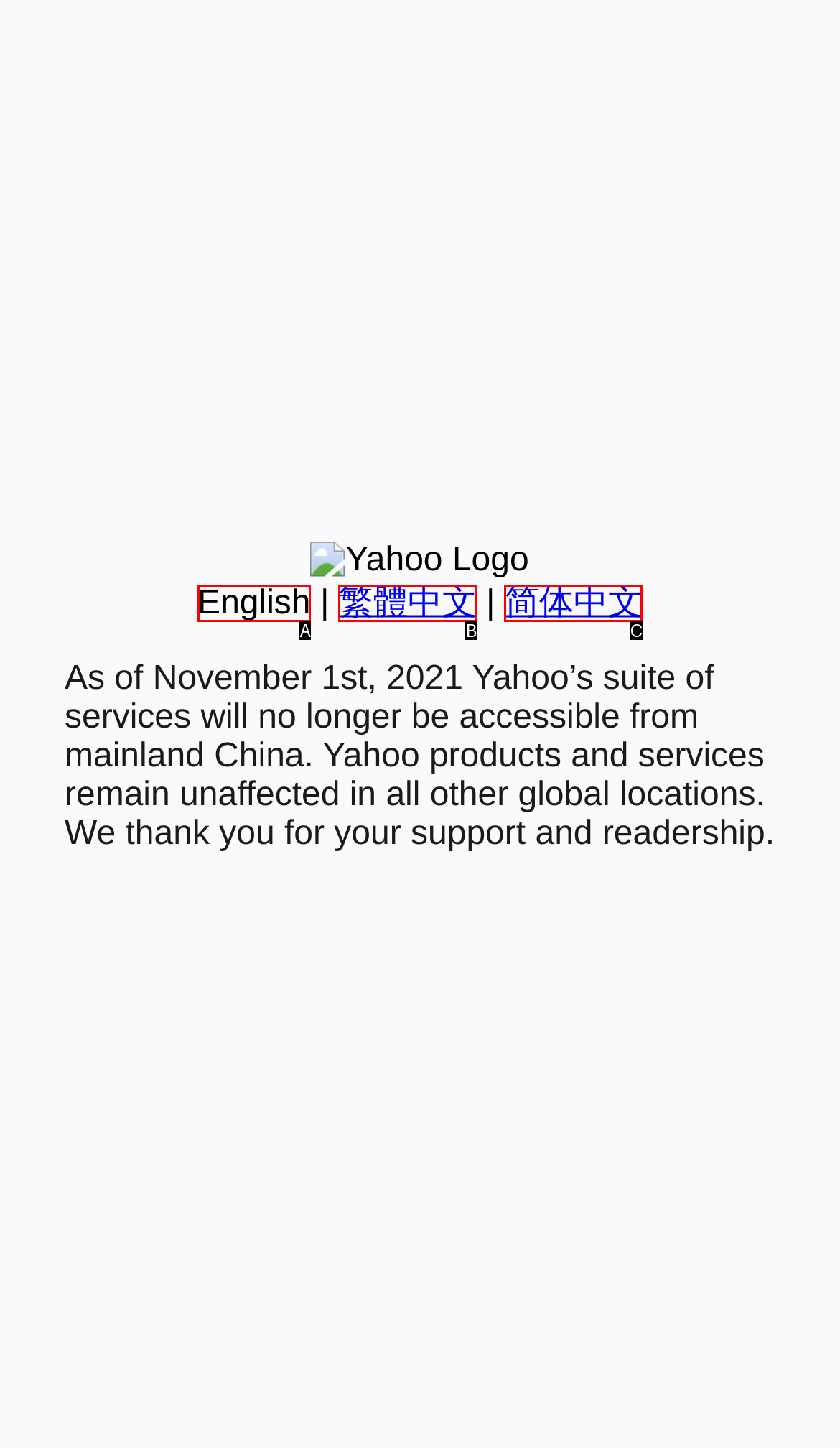Select the appropriate option that fits: English
Reply with the letter of the correct choice.

A